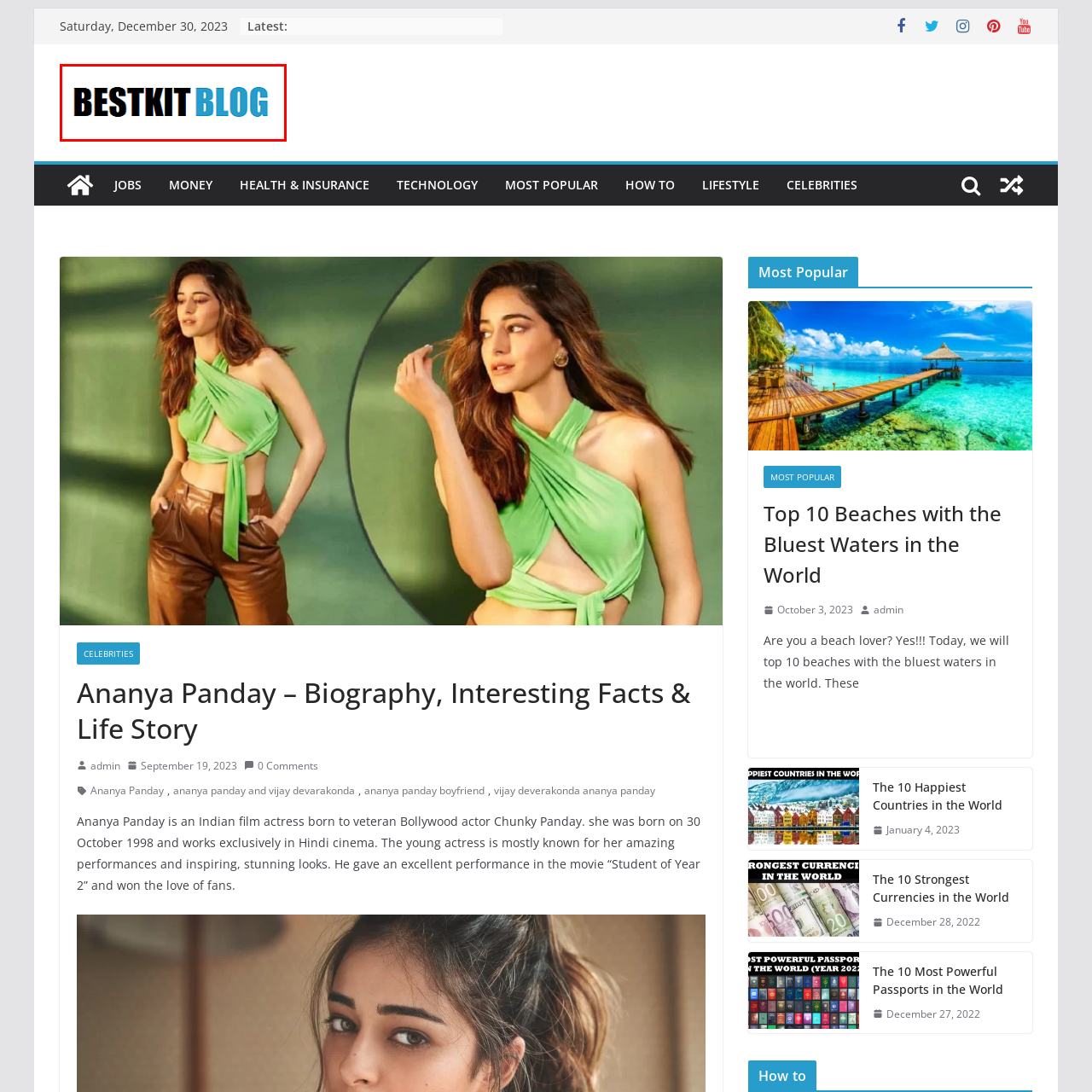What kind of feel does the logo design convey? Check the image surrounded by the red bounding box and reply with a single word or a short phrase.

Contemporary feel